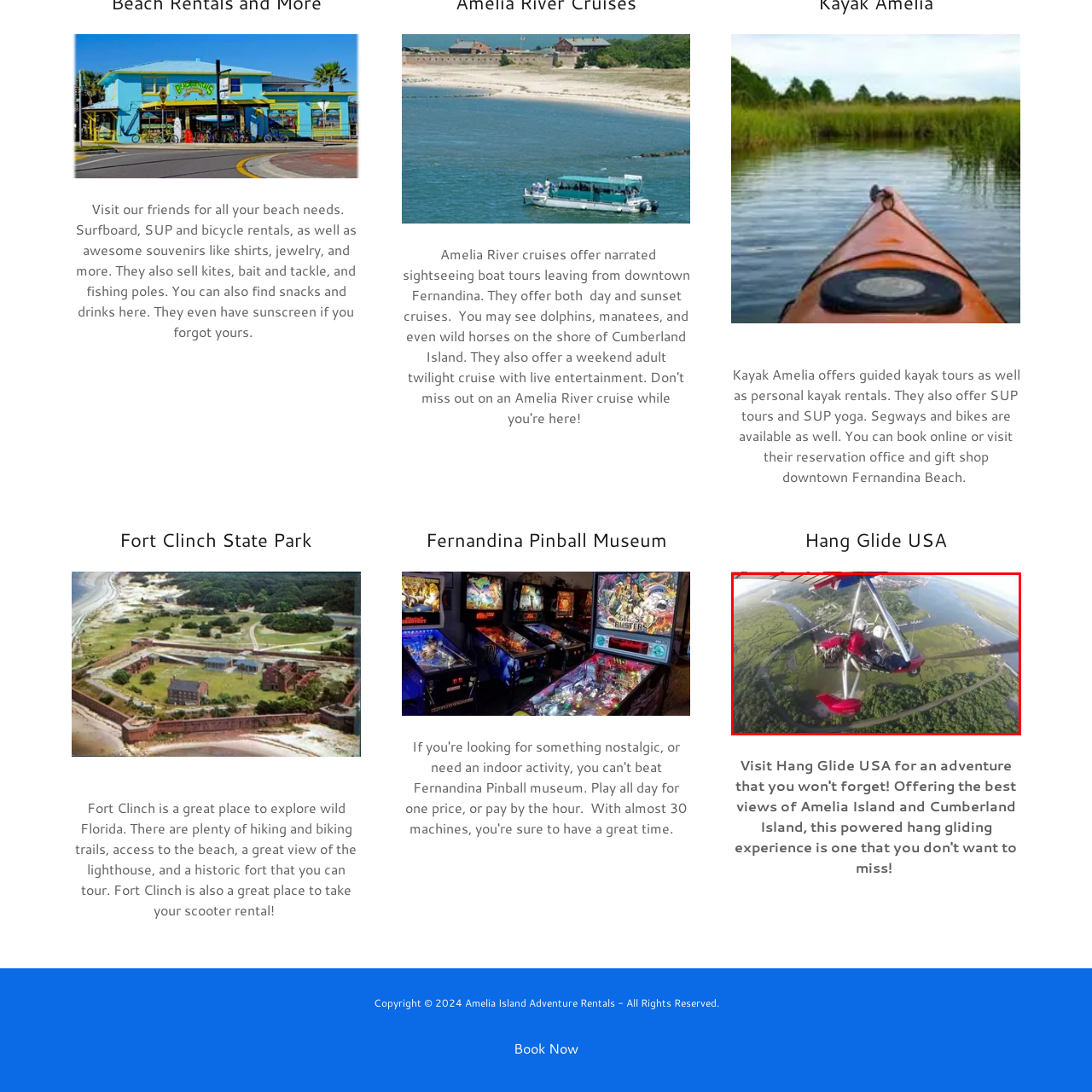Analyze and describe the image content within the red perimeter in detail.

The image shows a breathtaking aerial view from a hang glider, capturing the stunning landscape below. Two occupants, equipped with helmets, are soaring over lush greenery and winding waterways. The vibrant colors of the glider, especially the red highlights, contrast beautifully against the blues and greens of the terrain beneath. In the distance, you can see a hint of urban development, suggesting a blend of nature and civilization. This scene embodies the thrill of adventure and exploration, making it an enticing visual for those considering outdoor activities, such as hang gliding or scenic tours in the region.